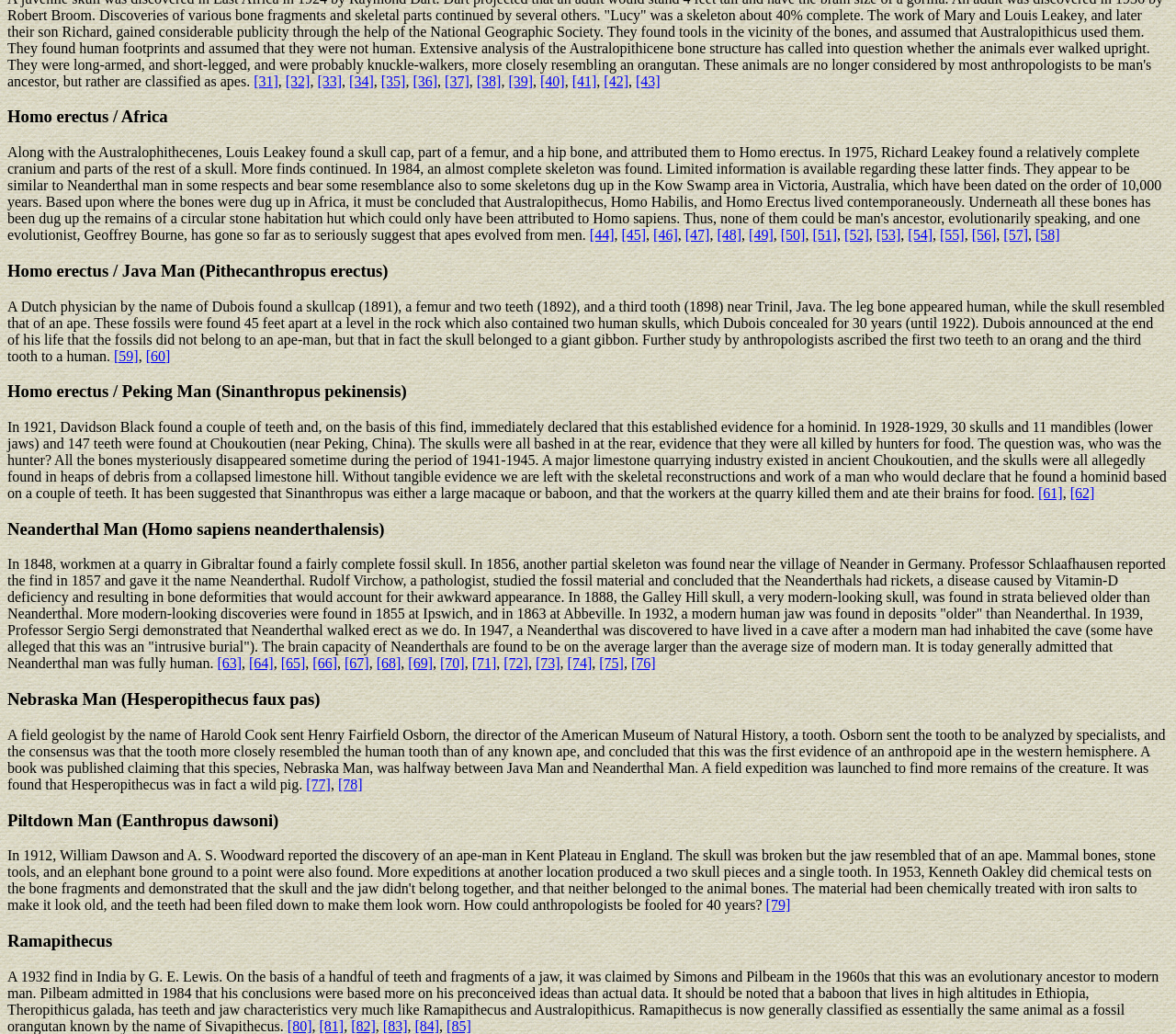What is the name of the fossil orangutan similar to Ramapithecus?
Give a detailed and exhaustive answer to the question.

Based on the webpage content, 'Ramapithecus is now generally classified as essentially the same animal as a fossil orangutan known by the name of Sivapithecus.' This indicates that the fossil orangutan similar to Ramapithecus is Sivapithecus.